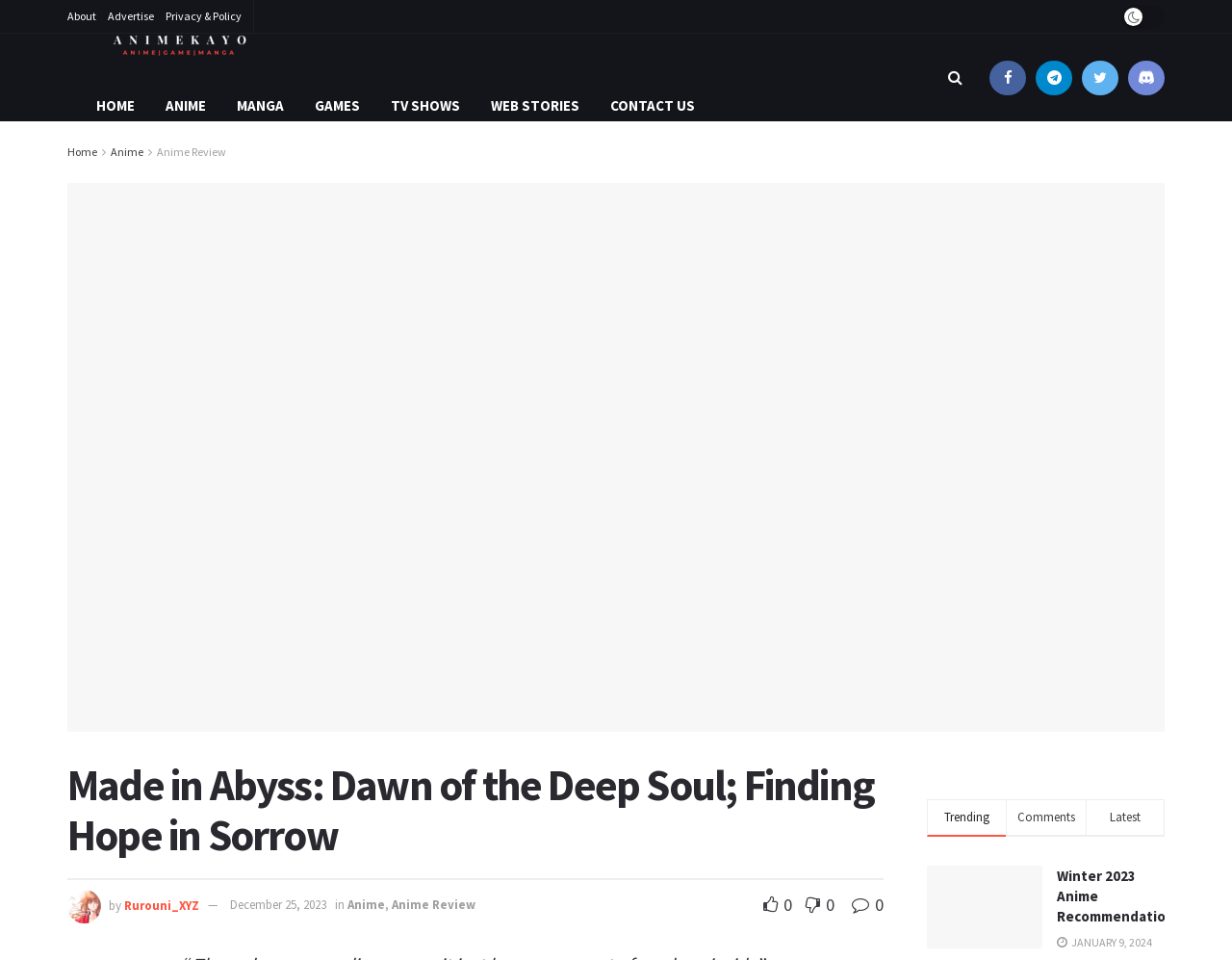Find the bounding box coordinates of the element you need to click on to perform this action: 'Go to the 'Anime' page'. The coordinates should be represented by four float values between 0 and 1, in the format [left, top, right, bottom].

[0.122, 0.064, 0.18, 0.155]